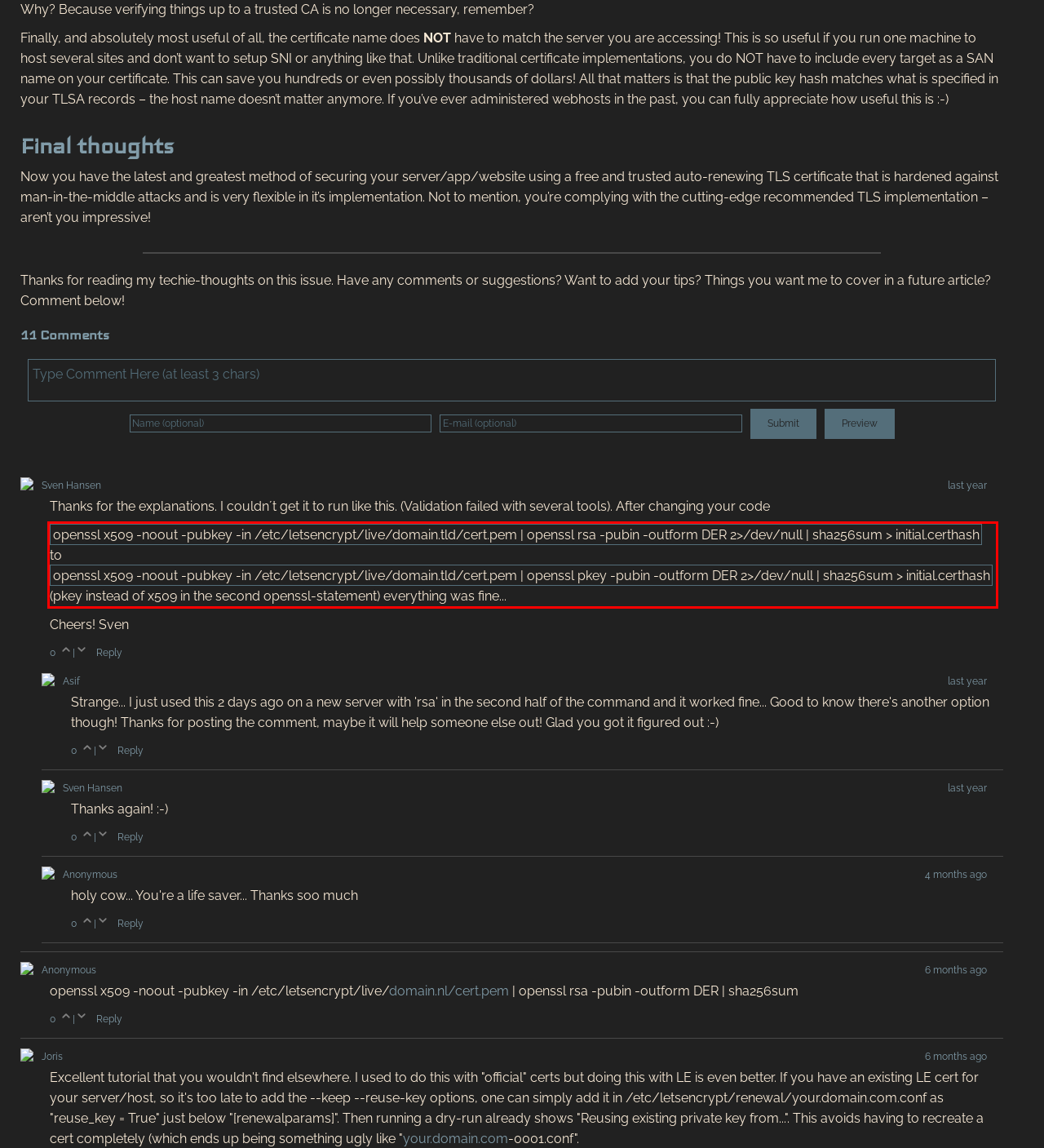You are provided with a screenshot of a webpage featuring a red rectangle bounding box. Extract the text content within this red bounding box using OCR.

openssl x509 -noout -pubkey -in /etc/letsencrypt/live/domain.tld/cert.pem | openssl rsa -pubin -outform DER 2>/dev/null | sha256sum > initial.certhash to openssl x509 -noout -pubkey -in /etc/letsencrypt/live/domain.tld/cert.pem | openssl pkey -pubin -outform DER 2>/dev/null | sha256sum > initial.certhash (pkey instead of x509 in the second openssl-statement) everything was fine...